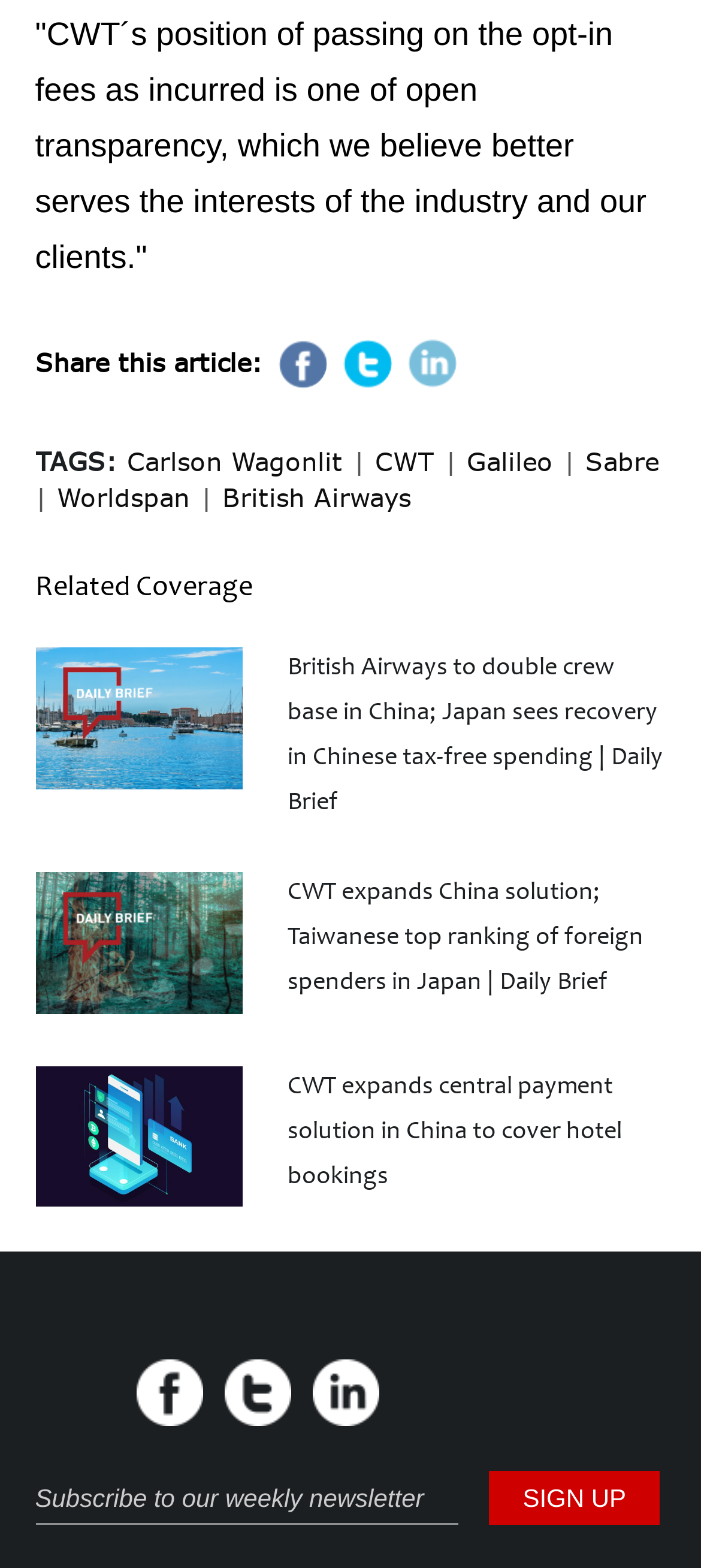Identify the bounding box coordinates for the region of the element that should be clicked to carry out the instruction: "Click on the link to read about Carlson Wagonlit". The bounding box coordinates should be four float numbers between 0 and 1, i.e., [left, top, right, bottom].

[0.181, 0.284, 0.488, 0.304]